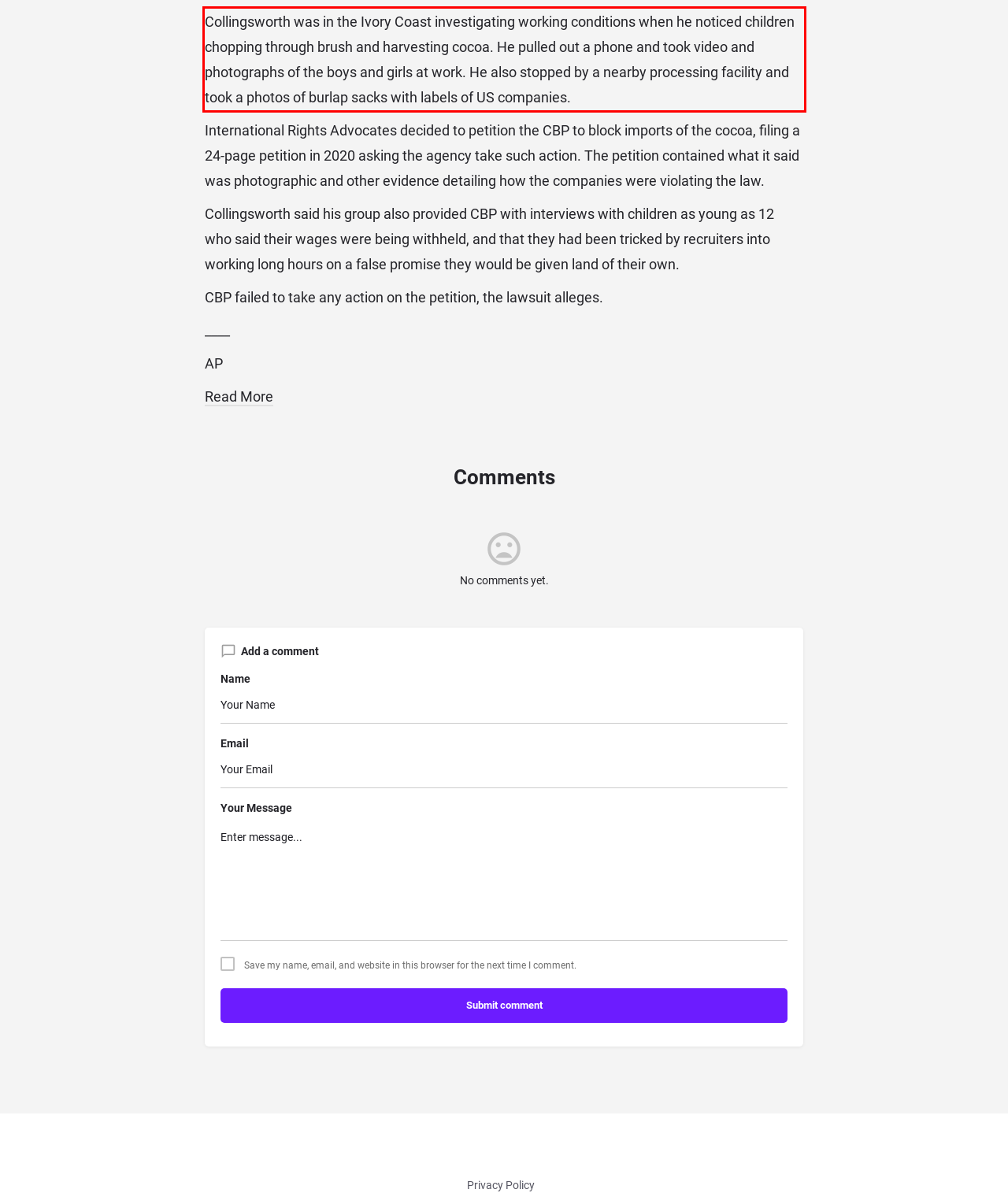Using the provided screenshot, read and generate the text content within the red-bordered area.

Collingsworth was in the Ivory Coast investigating working conditions when he noticed children chopping through brush and harvesting cocoa. He pulled out a phone and took video and photographs of the boys and girls at work. He also stopped by a nearby processing facility and took a photos of burlap sacks with labels of US companies.